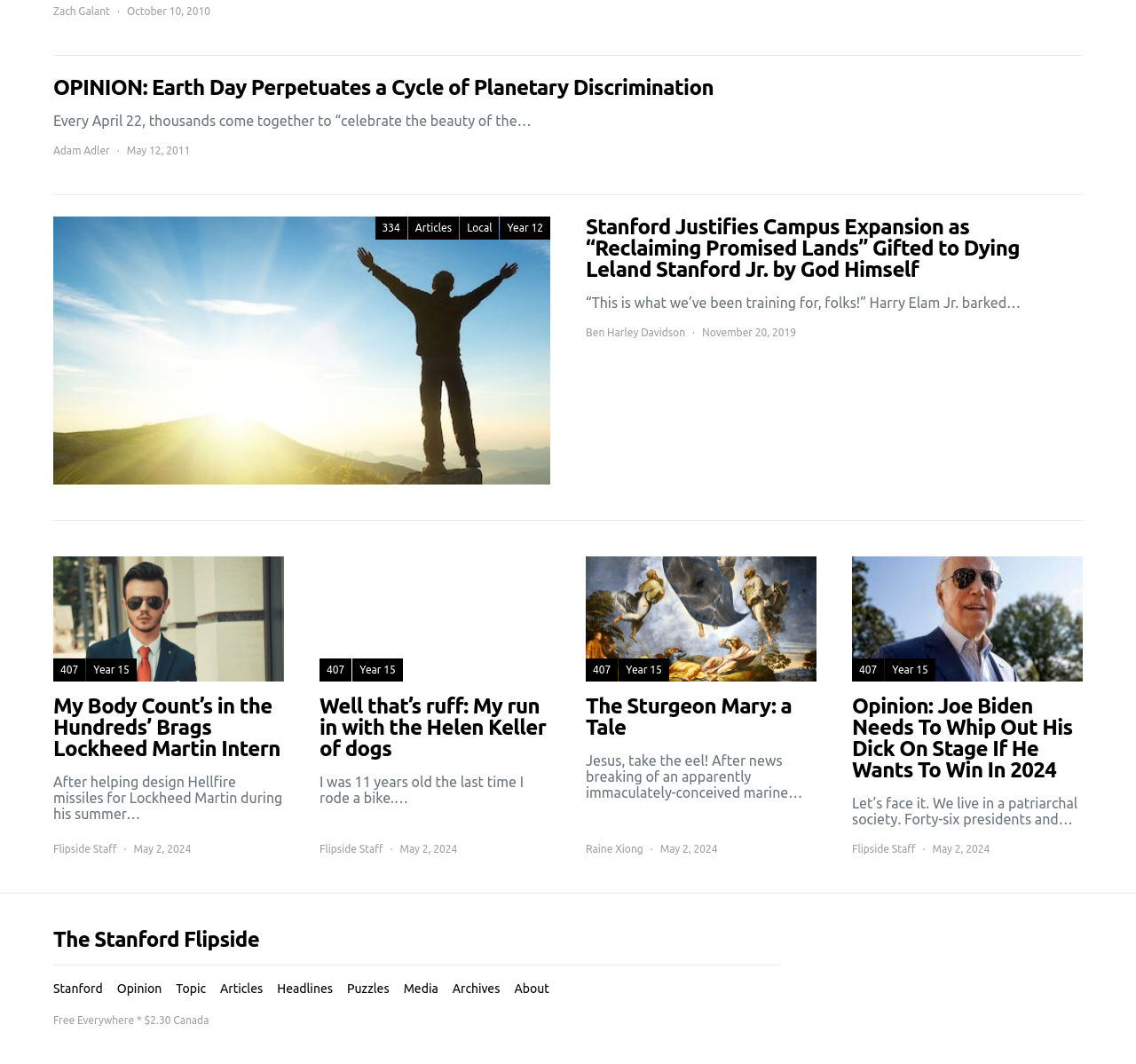Identify the bounding box coordinates of the clickable region necessary to fulfill the following instruction: "View the article 'Stanford Justifies Campus Expansion as “Reclaiming Promised Lands” Gifted to Dying Leland Stanford Jr. by God Himself'". The bounding box coordinates should be four float numbers between 0 and 1, i.e., [left, top, right, bottom].

[0.516, 0.204, 0.953, 0.264]